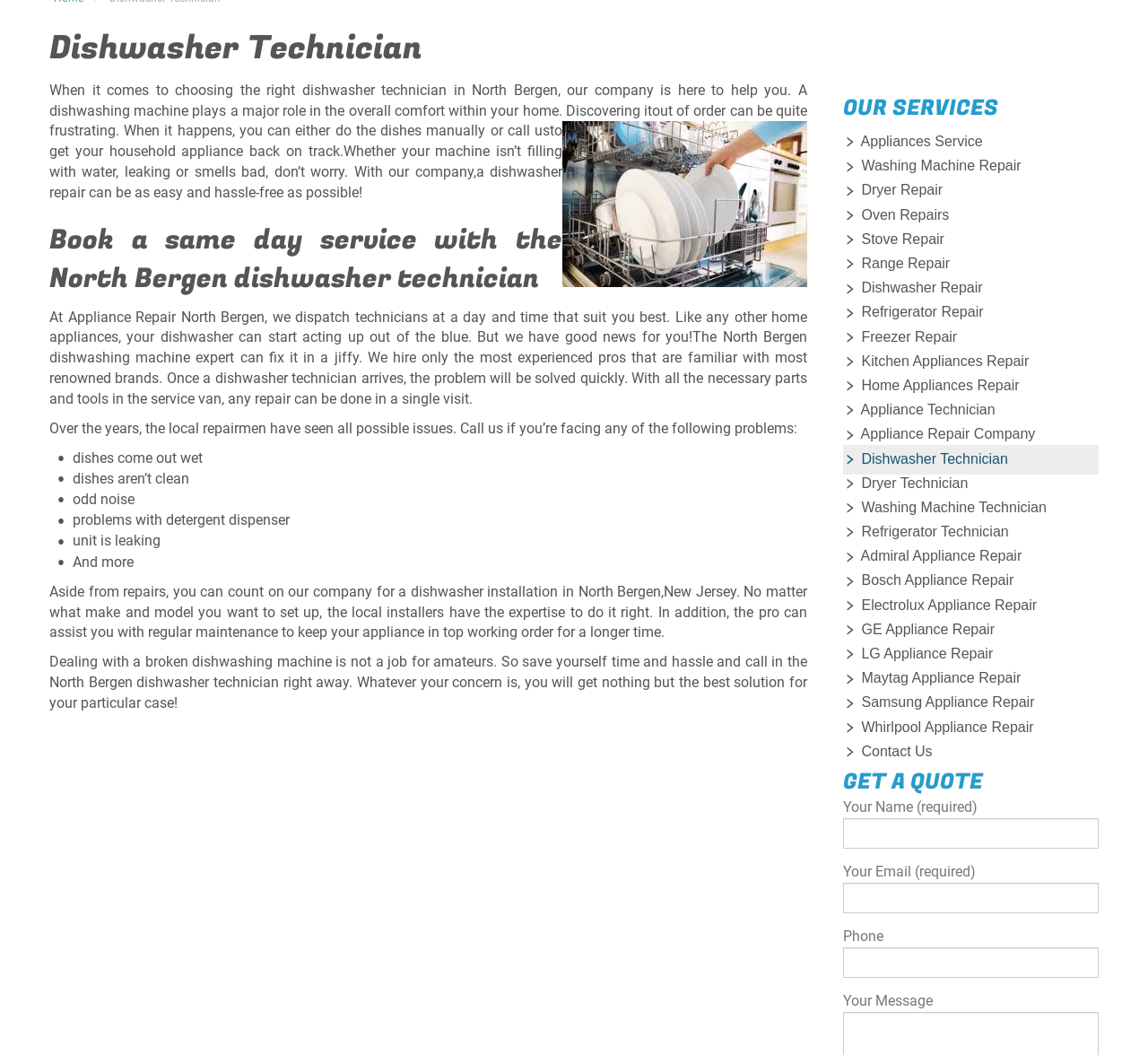Find the UI element described as: "name="your-name"" and predict its bounding box coordinates. Ensure the coordinates are four float numbers between 0 and 1, [left, top, right, bottom].

[0.734, 0.776, 0.957, 0.804]